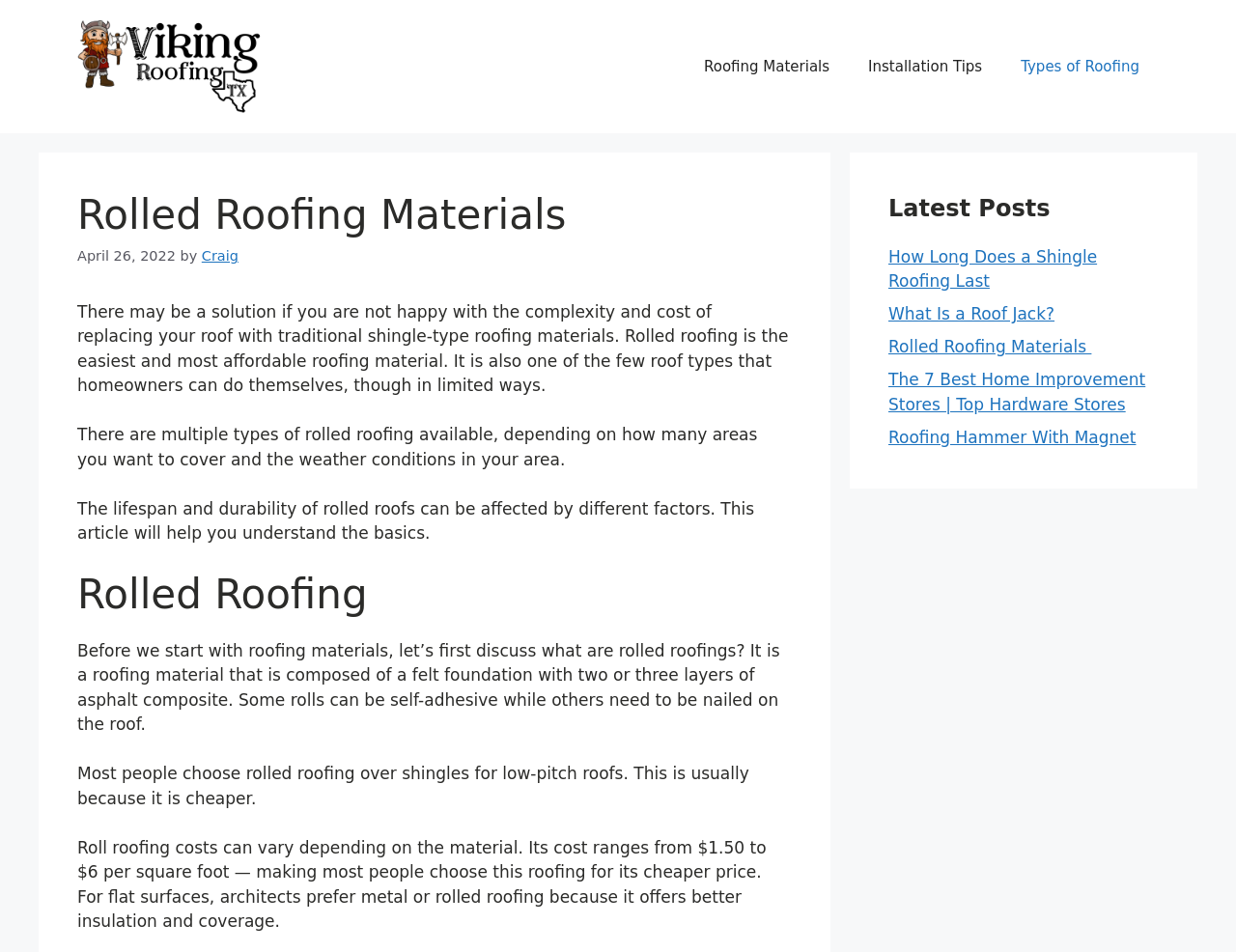Who is the author of the article?
Look at the image and provide a detailed response to the question.

The author of the article is mentioned as 'Craig' in the text 'by Craig' which appears below the heading 'Rolled Roofing Materials'.